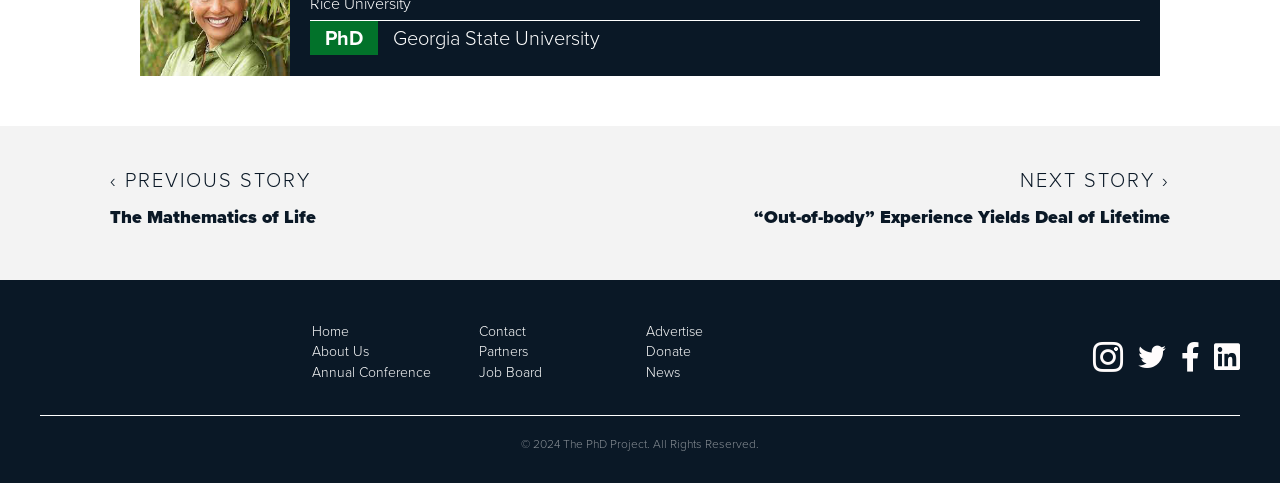Predict the bounding box coordinates for the UI element described as: "aria-label="Open navigation menu"". The coordinates should be four float numbers between 0 and 1, presented as [left, top, right, bottom].

None